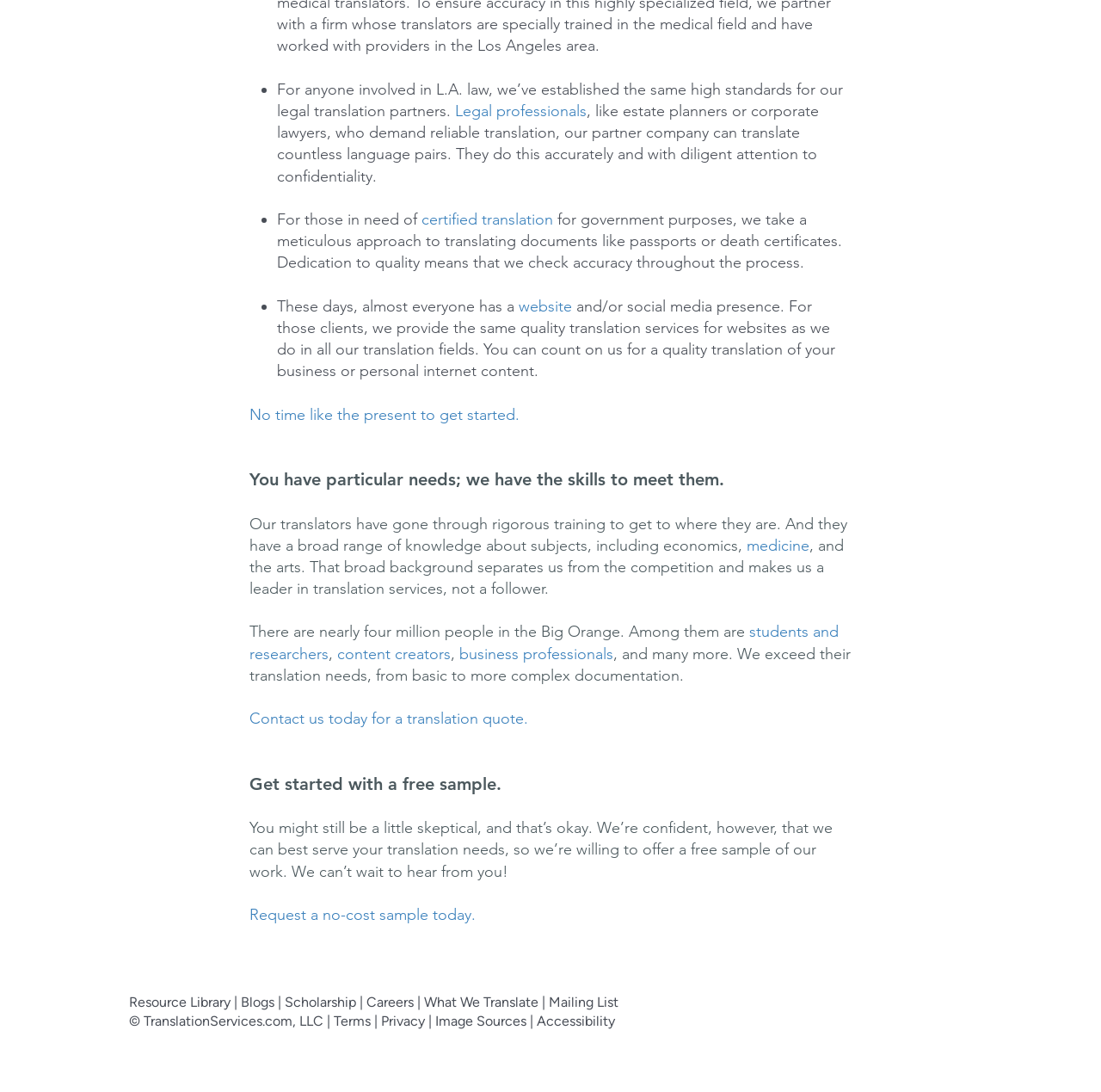What types of documents can be translated for government purposes?
Answer the question with a detailed explanation, including all necessary information.

The webpage mentions that the company takes a meticulous approach to translating documents like passports or death certificates for government purposes, ensuring accuracy throughout the process.